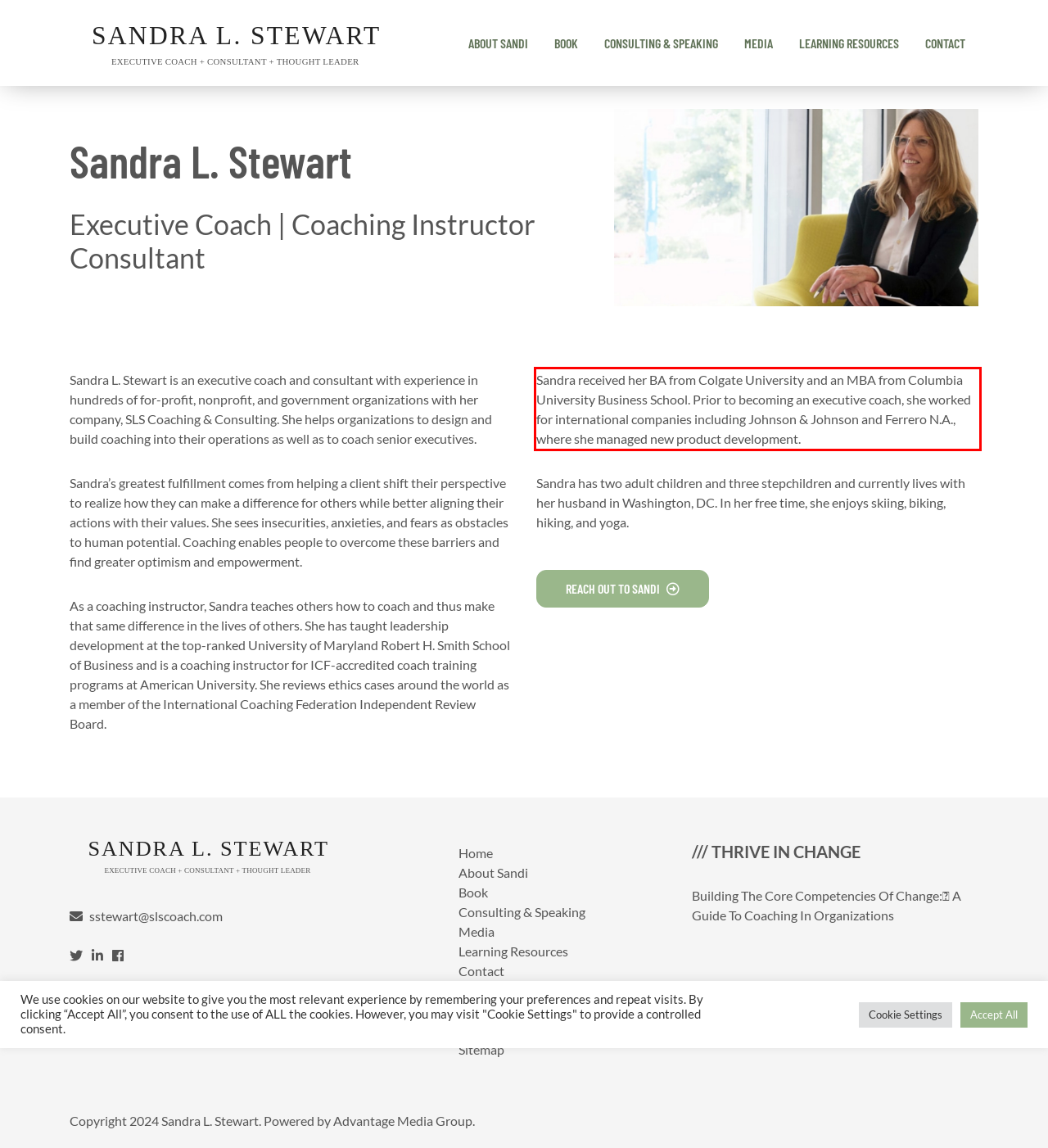Identify the red bounding box in the webpage screenshot and perform OCR to generate the text content enclosed.

Sandra received her BA from Colgate University and an MBA from Columbia University Business School. Prior to becoming an executive coach, she worked for international companies including Johnson & Johnson and Ferrero N.A., where she managed new product development.